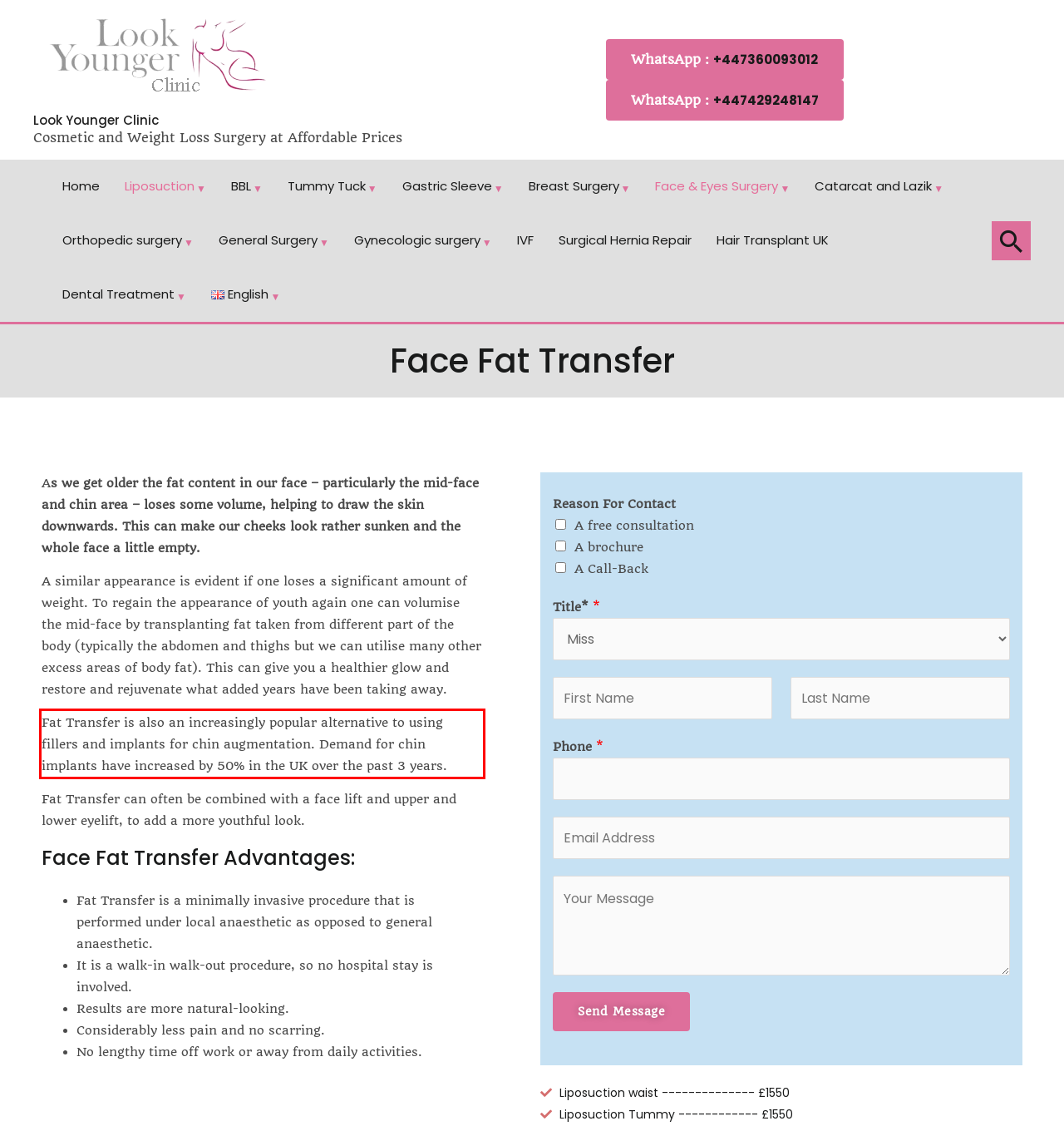With the provided screenshot of a webpage, locate the red bounding box and perform OCR to extract the text content inside it.

Fat Transfer is also an increasingly popular alternative to using fillers and implants for chin augmentation. Demand for chin implants have increased by 50% in the UK over the past 3 years.